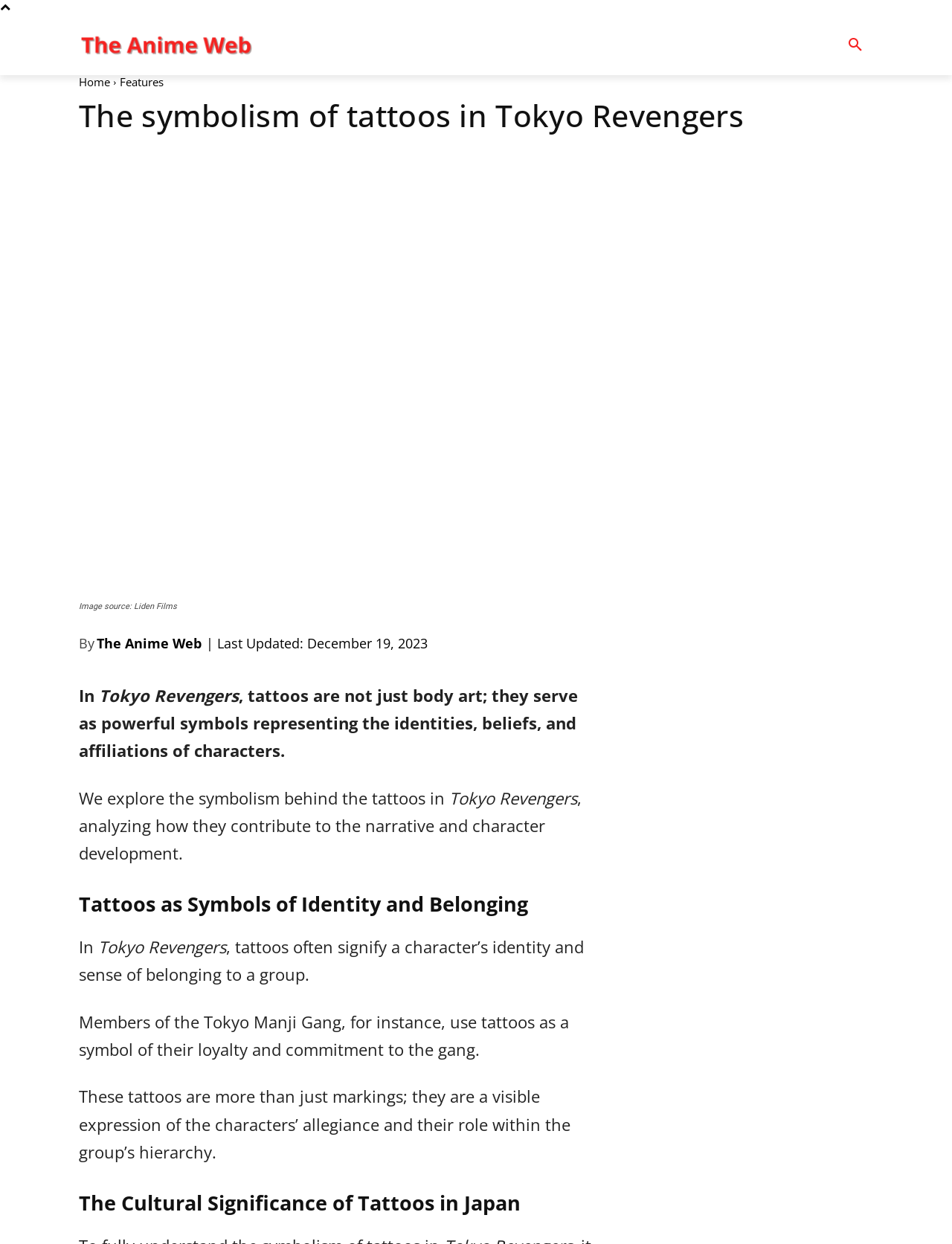Locate the bounding box coordinates of the clickable element to fulfill the following instruction: "Read the article about FEATURES". Provide the coordinates as four float numbers between 0 and 1 in the format [left, top, right, bottom].

[0.451, 0.013, 0.527, 0.06]